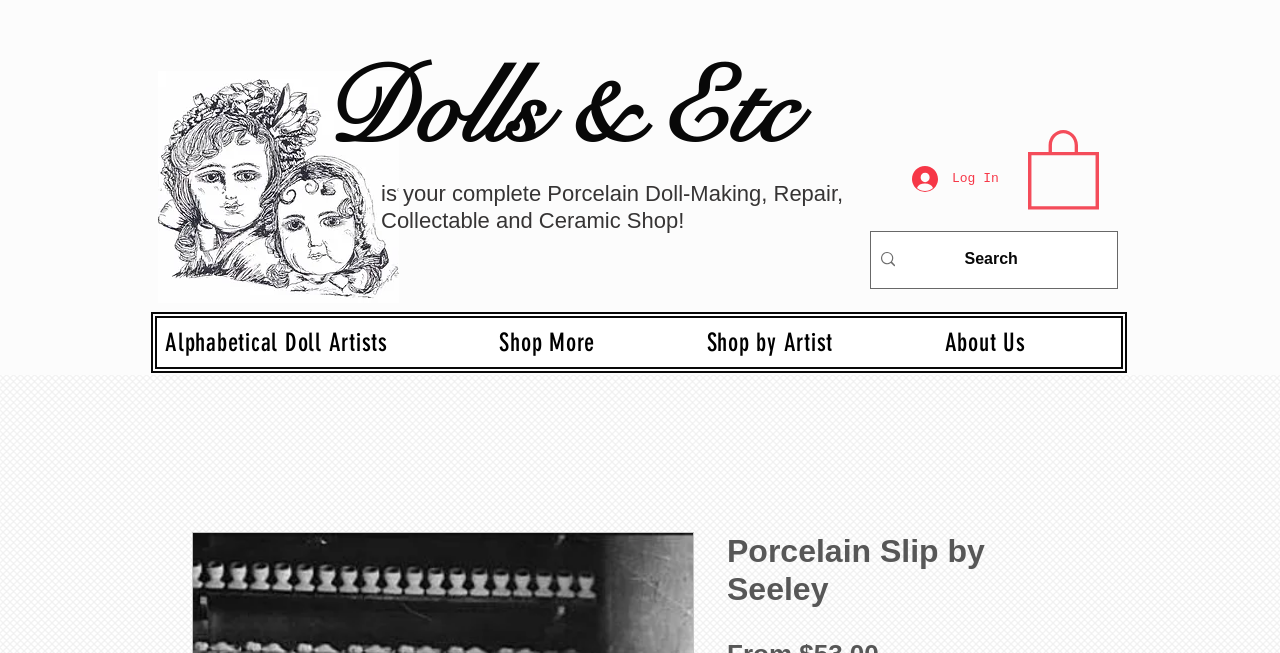Provide the bounding box coordinates of the UI element this sentence describes: "Alphabetical Doll Artists".

[0.123, 0.487, 0.378, 0.562]